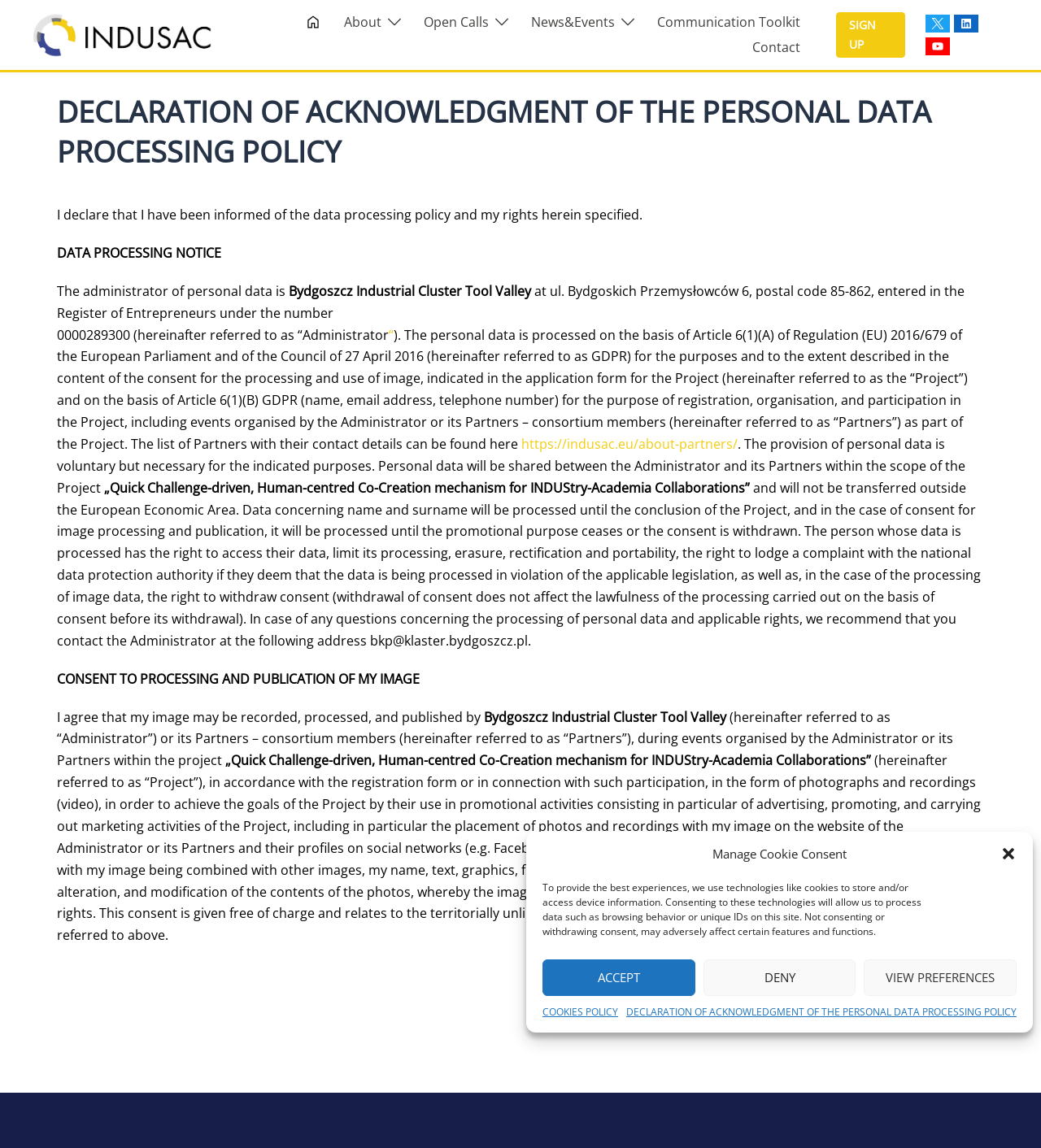From the webpage screenshot, identify the region described by Open Calls. Provide the bounding box coordinates as (top-left x, top-left y, bottom-right x, bottom-right y), with each value being a floating point number between 0 and 1.

[0.407, 0.01, 0.469, 0.029]